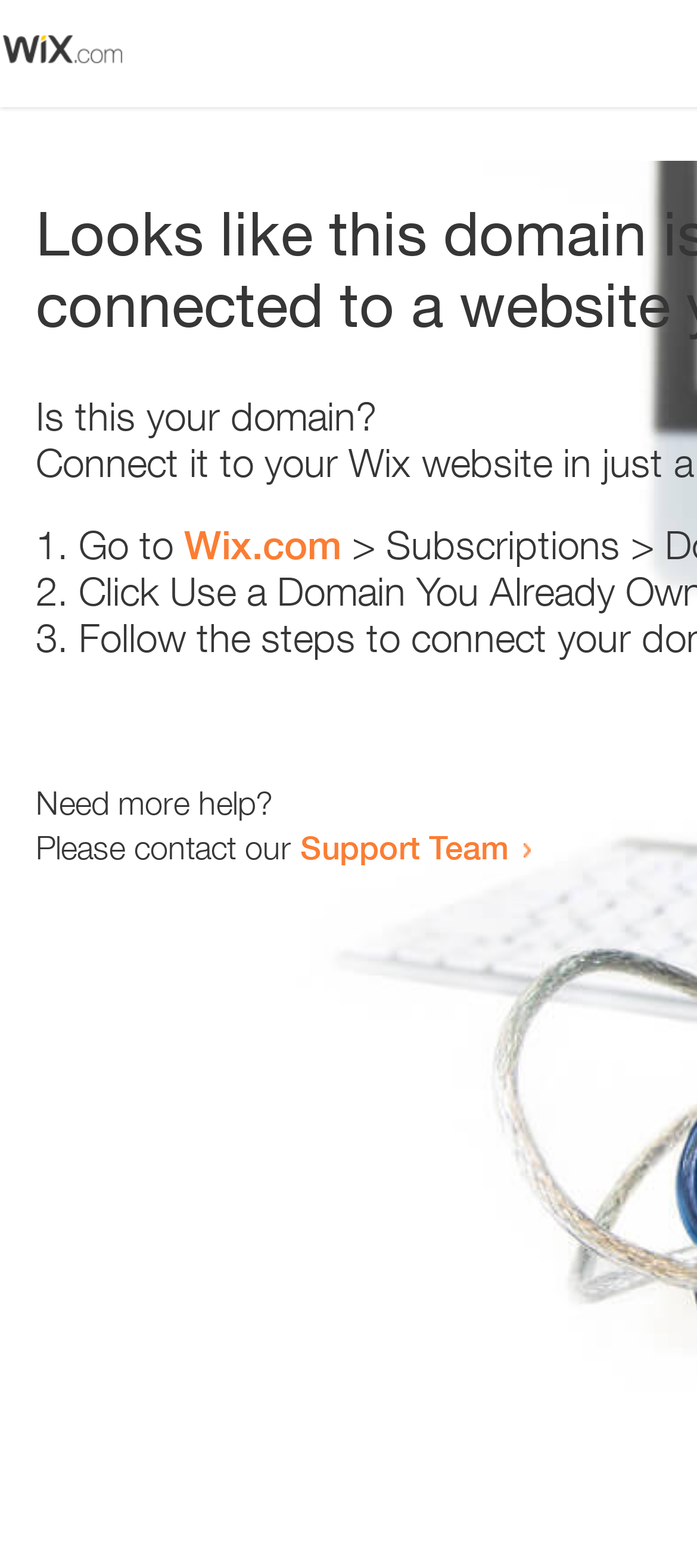Identify the bounding box for the described UI element: "Wix.com".

[0.264, 0.333, 0.49, 0.362]